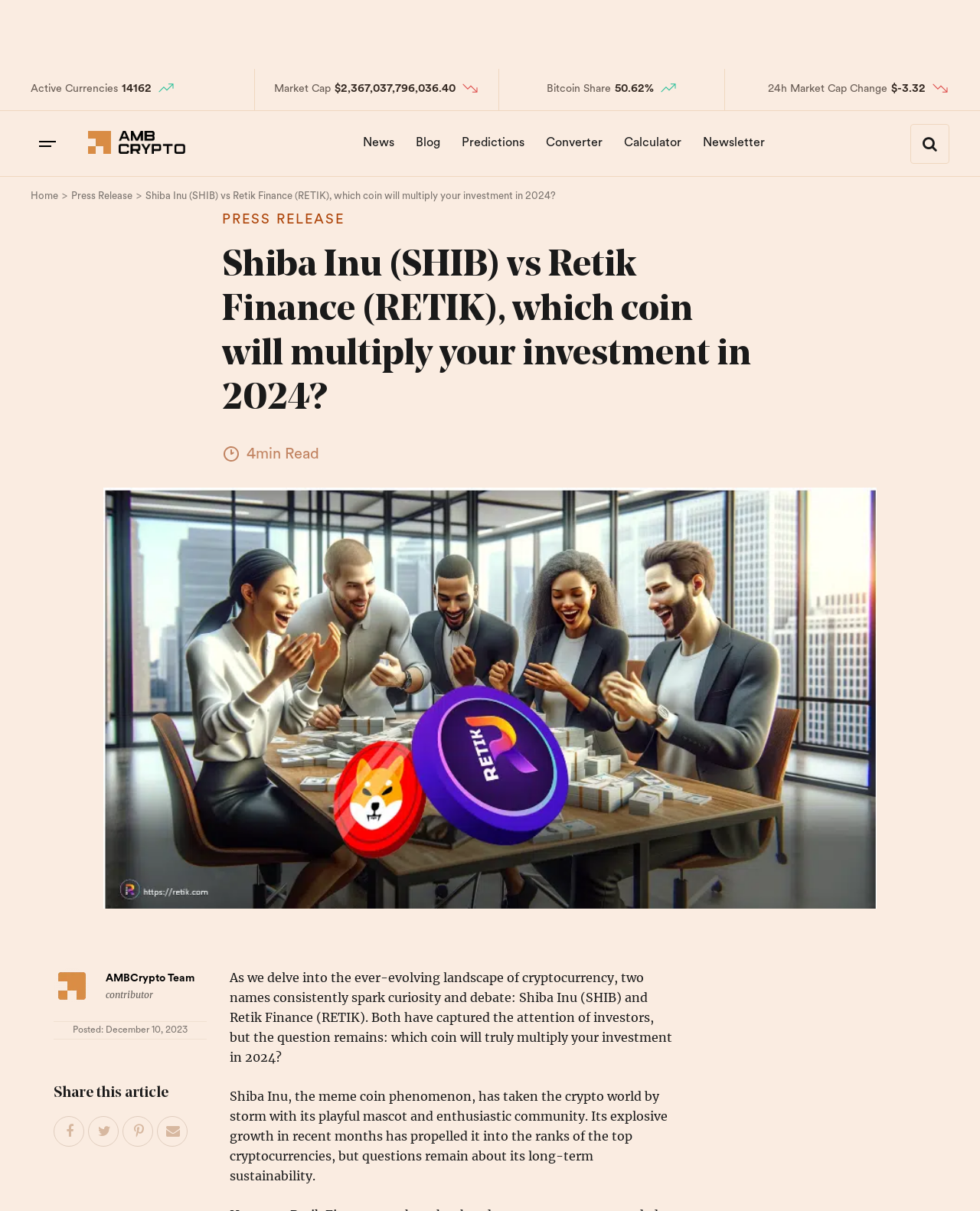Please provide a detailed answer to the question below based on the screenshot: 
What is the Bitcoin share of SHIB?

I found the answer by looking at the 'Bitcoin Share' section on the webpage, which displays the Bitcoin share of SHIB as '50.62%'.